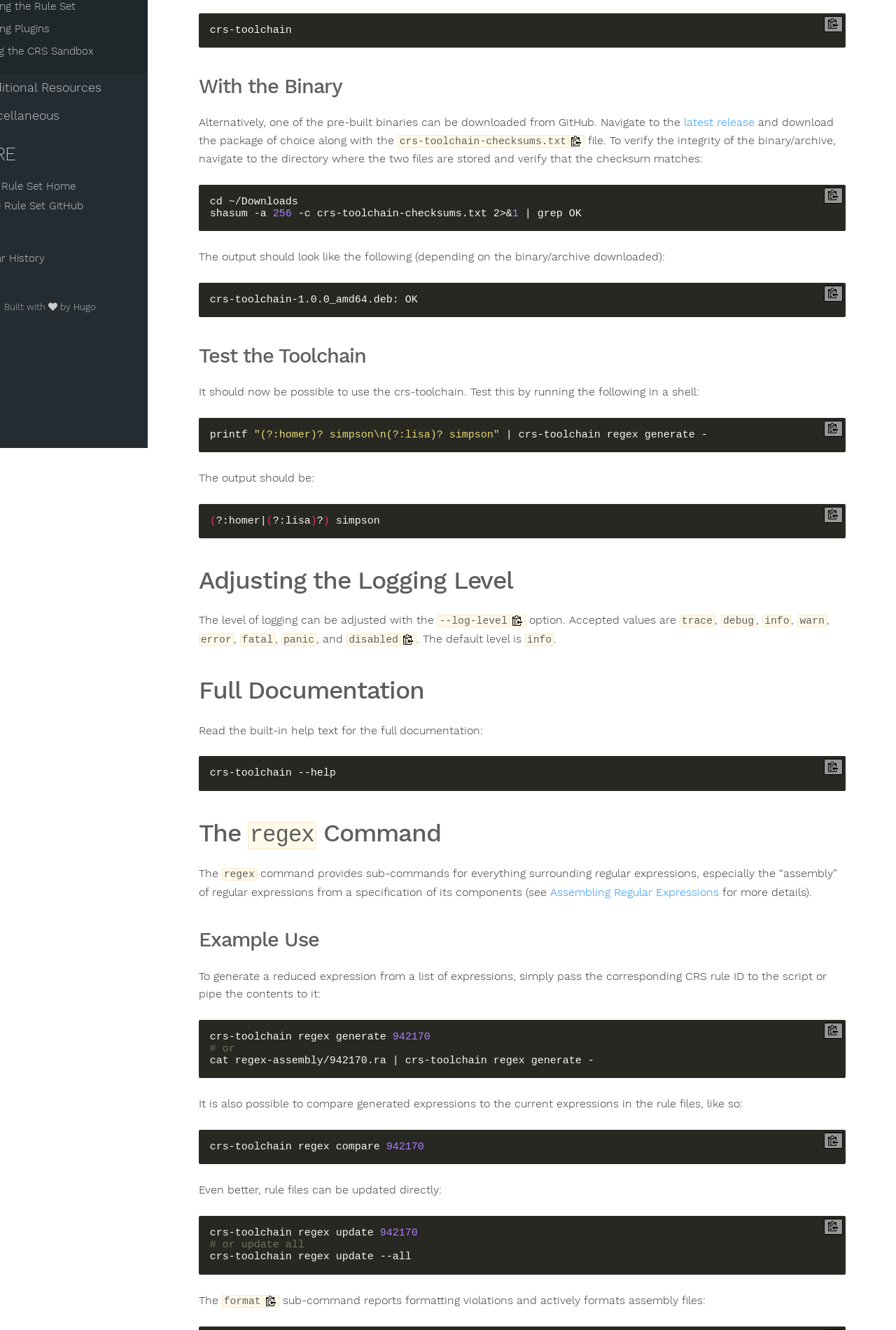Given the description Using the CRS Sandbox, predict the bounding box coordinates of the UI element. Ensure the coordinates are in the format (top-left x, top-left y, bottom-right x, bottom-right y) and all values are between 0 and 1.

[0.025, 0.035, 0.222, 0.052]